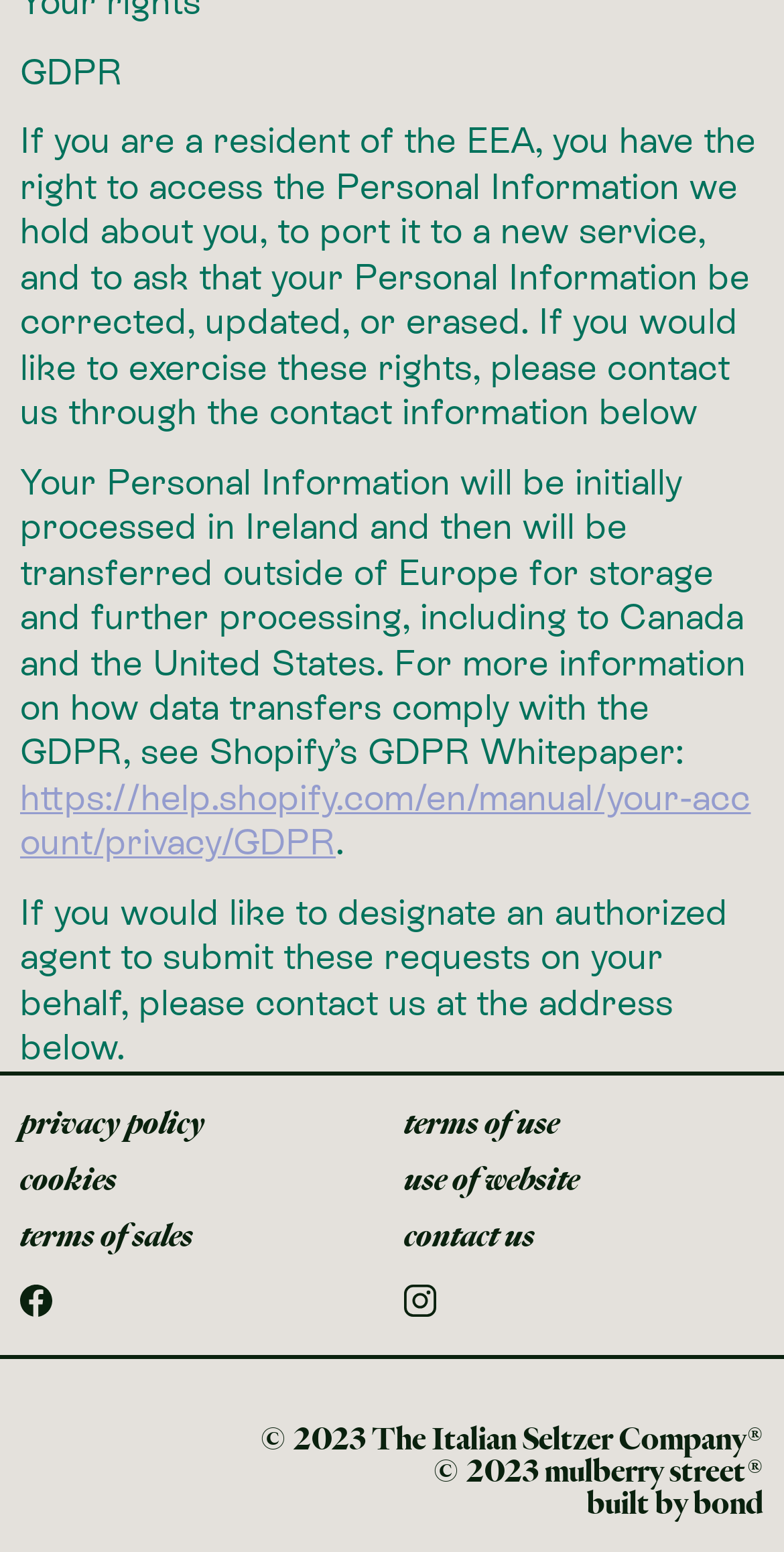Based on the image, provide a detailed and complete answer to the question: 
What year is the copyright for?

The copyright symbol is followed by the year '2023', which indicates that the copyright is for the year 2023.